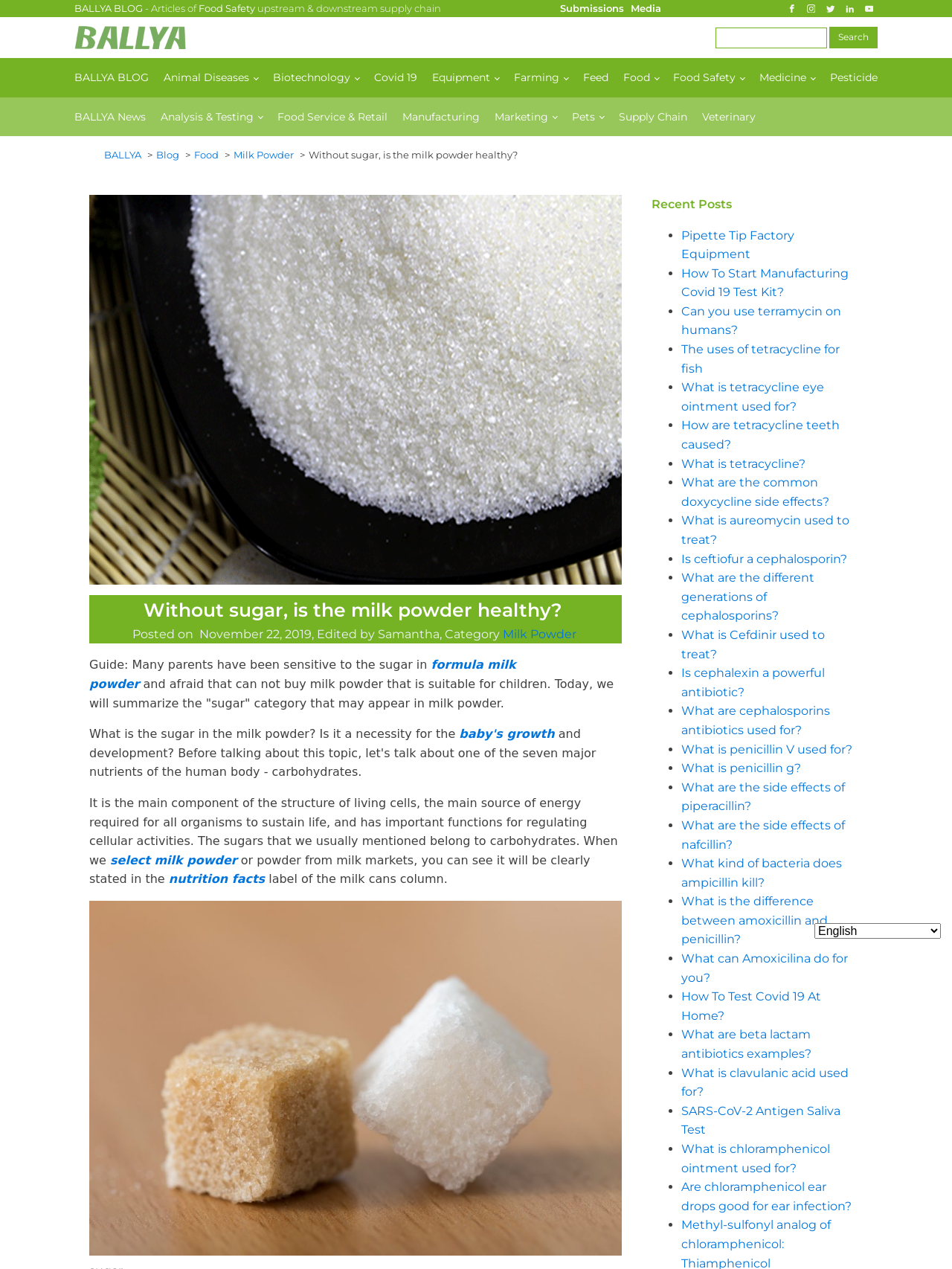Please determine the bounding box coordinates of the section I need to click to accomplish this instruction: "Search for something".

[0.752, 0.021, 0.922, 0.038]